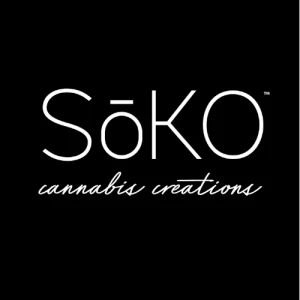What type of font is used for the tagline?
Answer the question with detailed information derived from the image.

The caption describes the tagline 'cannabis creations' as appearing in a more delicate, cursive font below the brand name, which adds to the overall sophisticated and modern design of the logo.